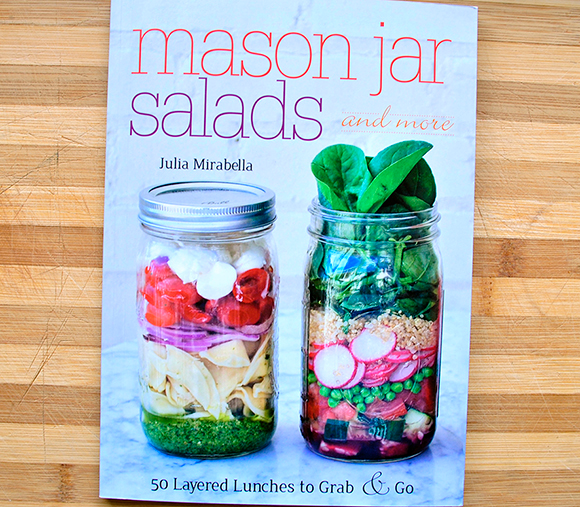Examine the image and give a thorough answer to the following question:
What is the background of the image?

The background of the image features a simple wooden surface, which enhances the fresh and wholesome appeal of the salads, providing a clean and natural contrast to the vibrant colors of the ingredients.